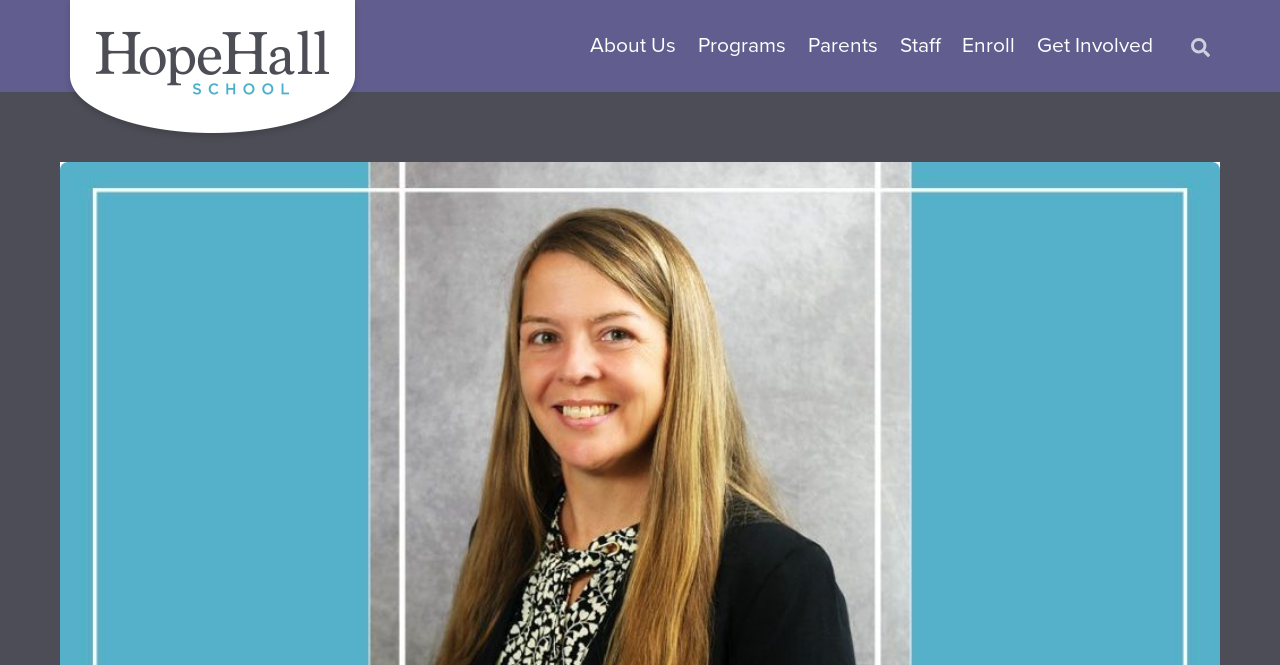Give an extensive and precise description of the webpage.

The webpage appears to be the homepage of Hope Hall School, featuring a prominent logo at the top left corner. At the top right corner, there is a search function, accompanied by a small search icon. 

Below the search function, there is a navigation menu with five buttons: "About Us", "Programs", "Parents", "Staff", and "Enroll", which are evenly spaced and aligned horizontally. The "Get Involved" button is positioned to the right of the navigation menu.

The main content of the webpage is likely focused on announcing the promotion of Alicia L. Hart to Associate Executive Director, as indicated by the meta description. However, the exact content of this announcement is not provided in the accessibility tree.